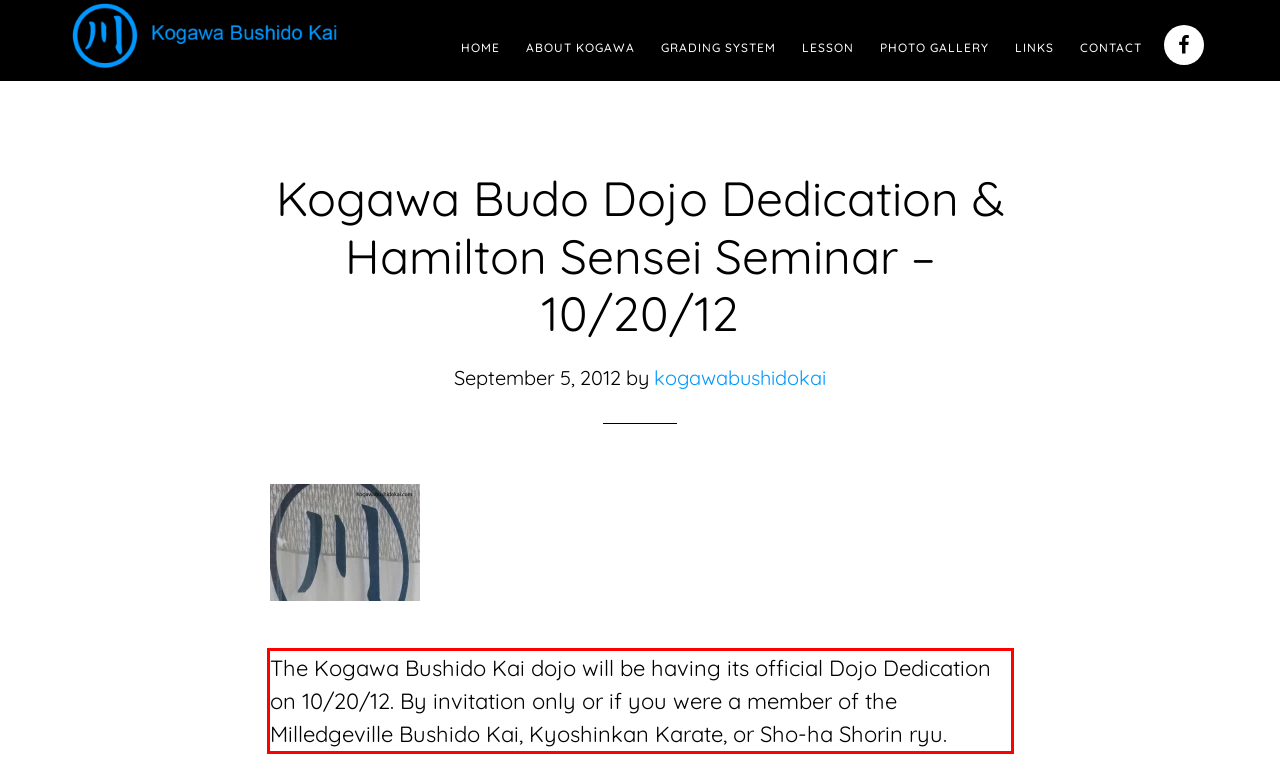Within the screenshot of the webpage, locate the red bounding box and use OCR to identify and provide the text content inside it.

The Kogawa Bushido Kai dojo will be having its official Dojo Dedication on 10/20/12. By invitation only or if you were a member of the Milledgeville Bushido Kai, Kyoshinkan Karate, or Sho-ha Shorin ryu.